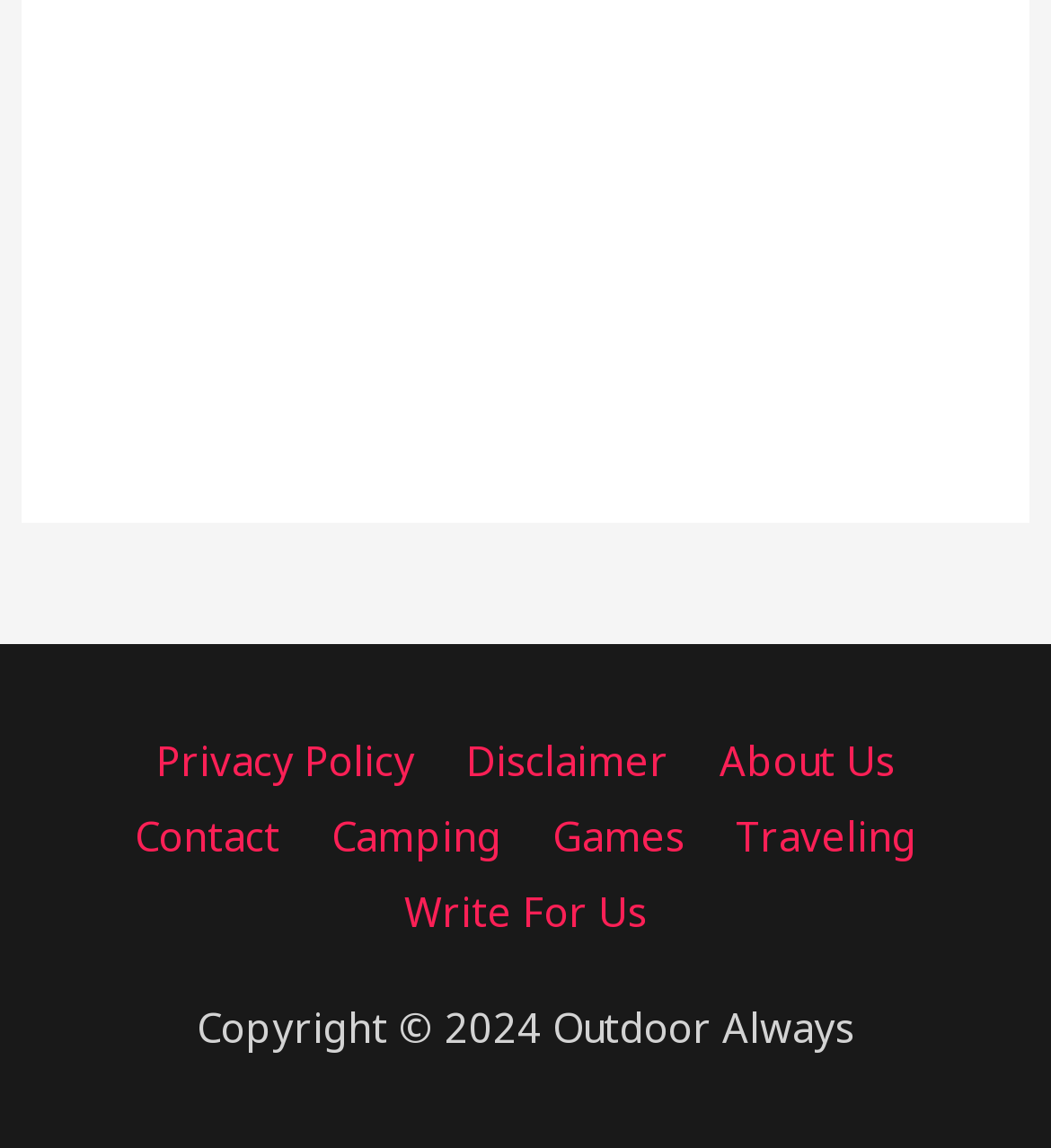How many links are in the footer?
Kindly answer the question with as much detail as you can.

I counted the number of links in the footer section, which includes 'Privacy Policy', 'Disclaimer', 'About Us', 'Contact', 'Camping', 'Games', 'Traveling', and 'Write For Us'. There are 9 links in total.